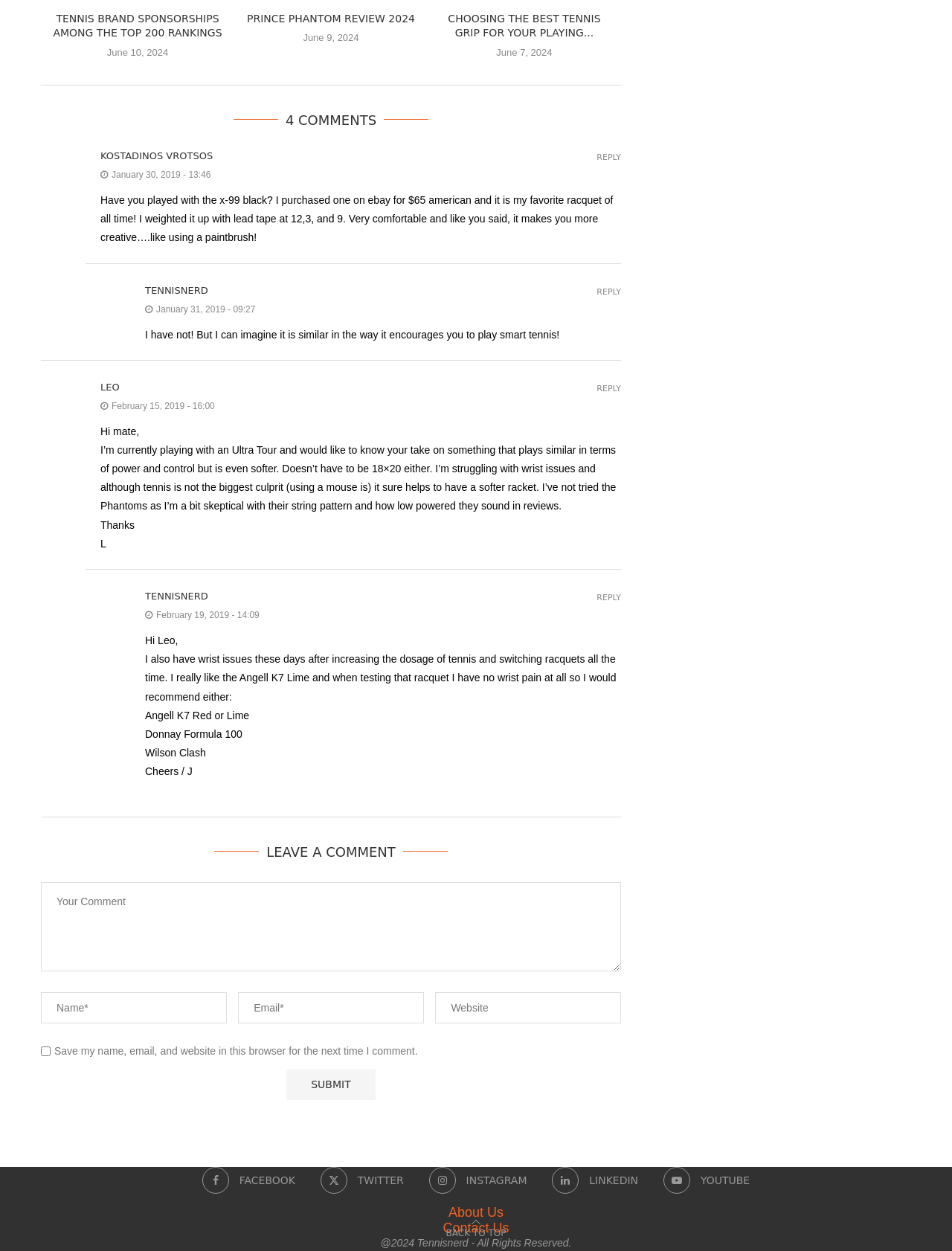How many comments are there?
Look at the image and provide a detailed response to the question.

I found the number of comments by looking at the heading element with ID 880, which says '4 COMMENTS'. This indicates that there are 4 comments on the webpage.